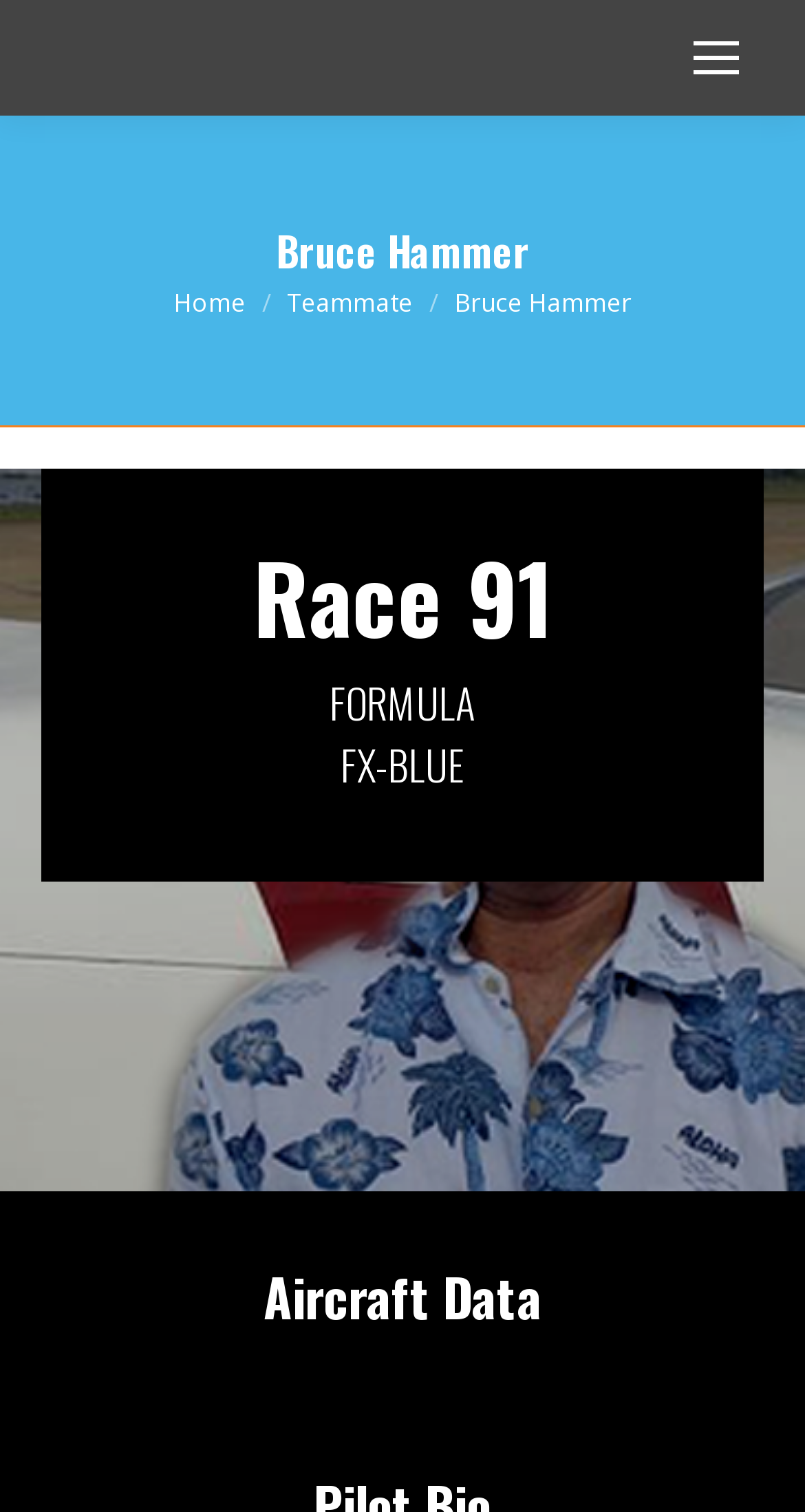Based on the element description: "Home", identify the UI element and provide its bounding box coordinates. Use four float numbers between 0 and 1, [left, top, right, bottom].

[0.215, 0.188, 0.305, 0.211]